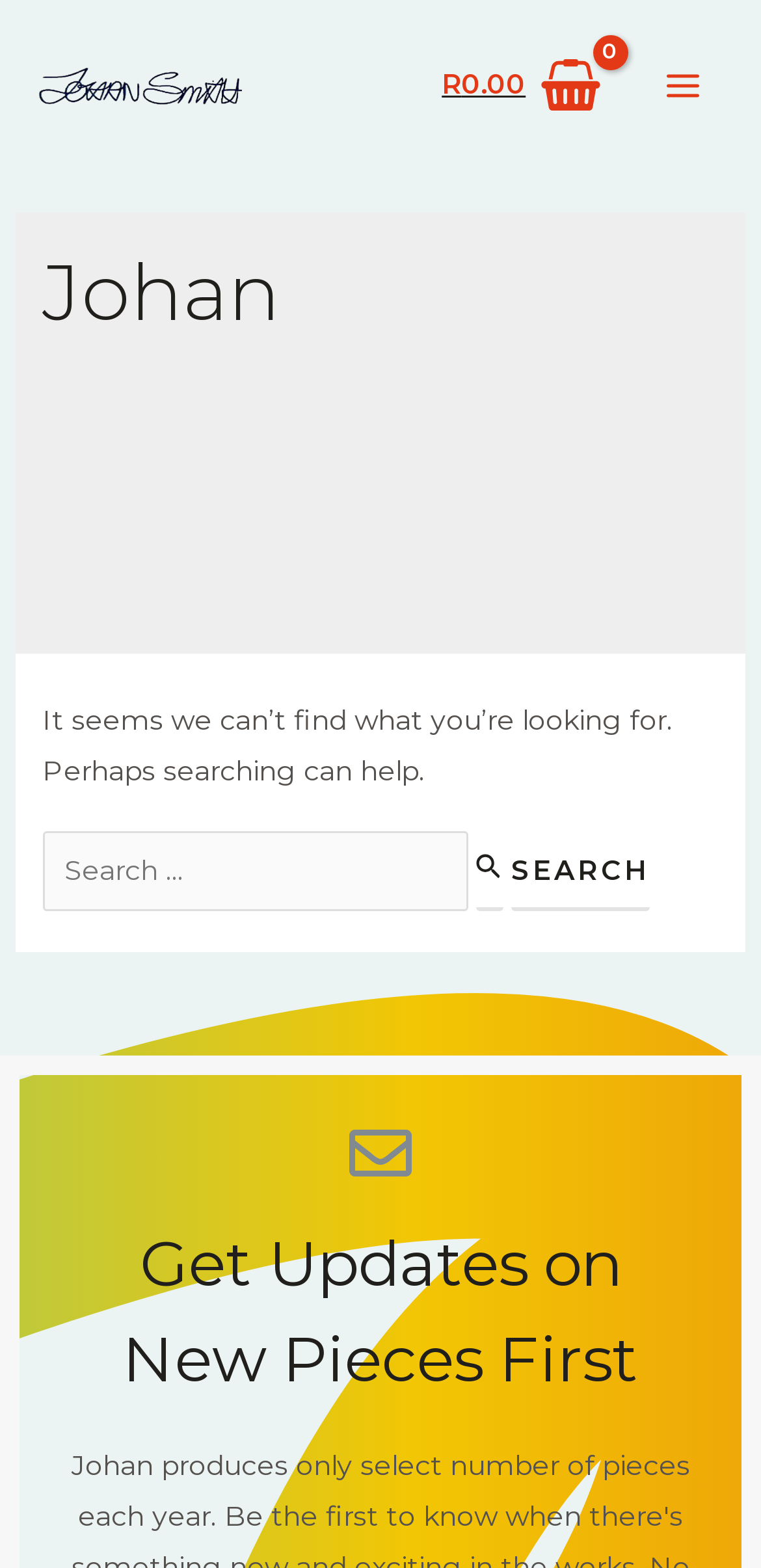What is the purpose of the search function?
Based on the image, provide a one-word or brief-phrase response.

To find what you're looking for